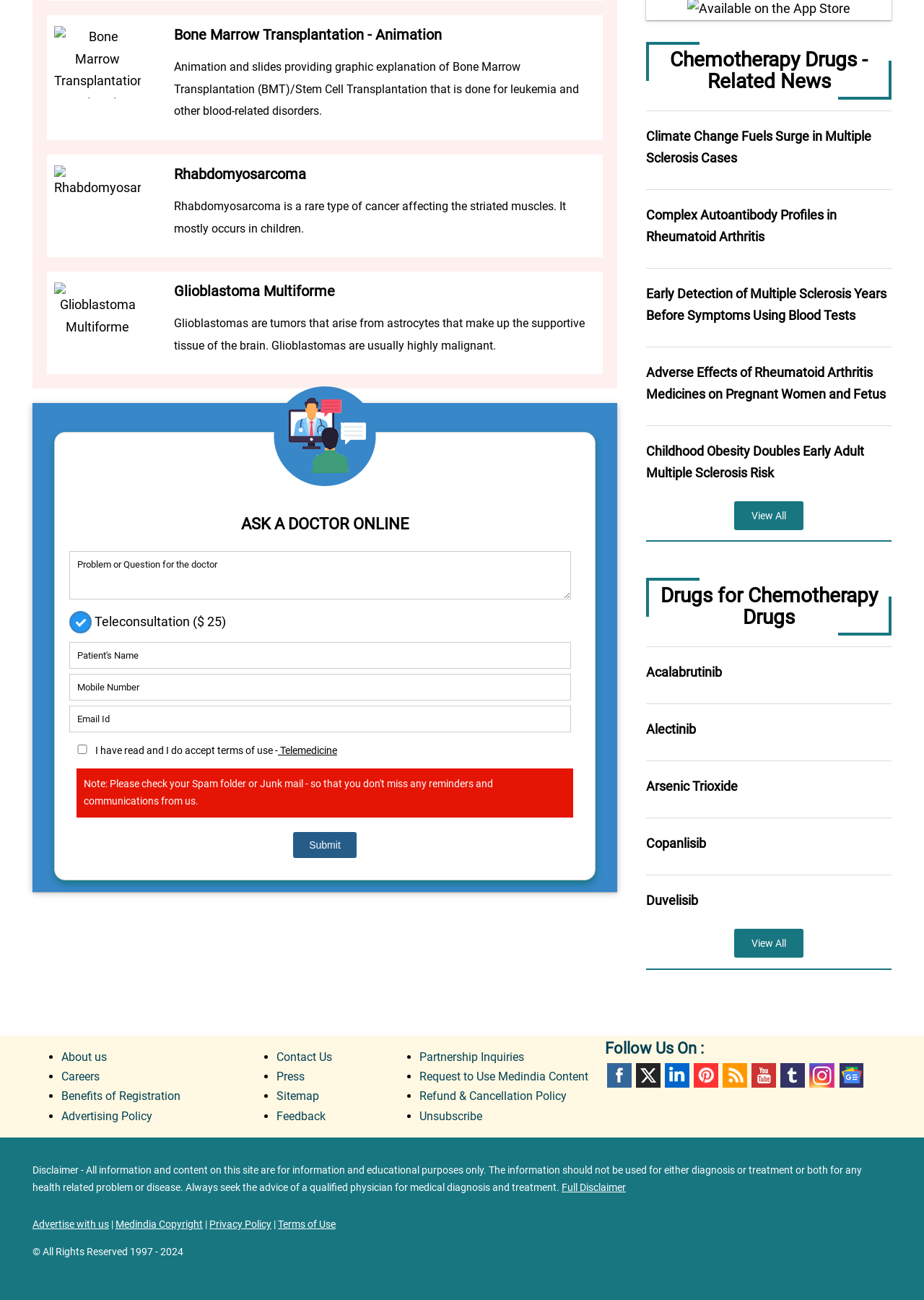Kindly determine the bounding box coordinates for the area that needs to be clicked to execute this instruction: "Click on the 'ASK A DOCTOR ONLINE' heading".

[0.075, 0.393, 0.628, 0.414]